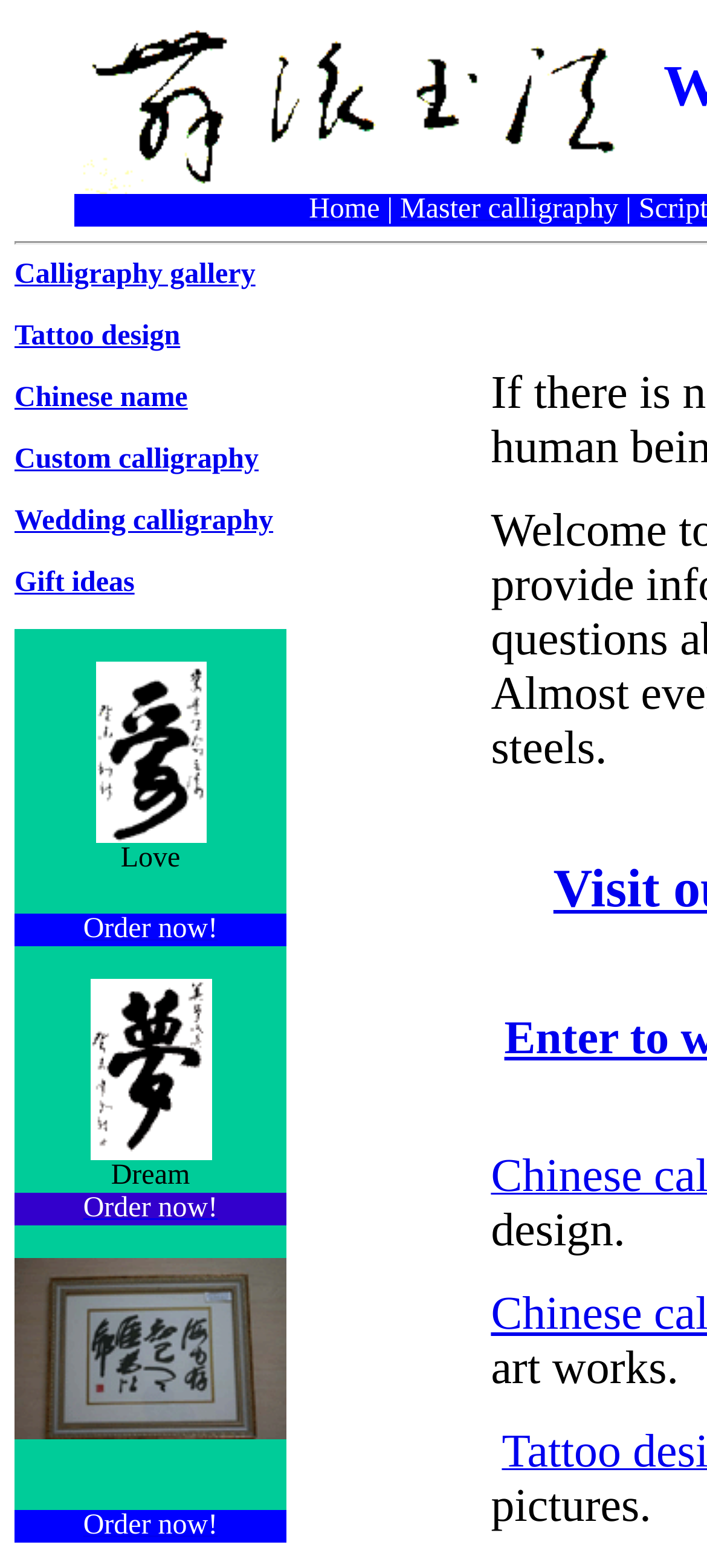Please determine the bounding box coordinates of the element's region to click for the following instruction: "Check Gift ideas".

[0.021, 0.362, 0.19, 0.382]